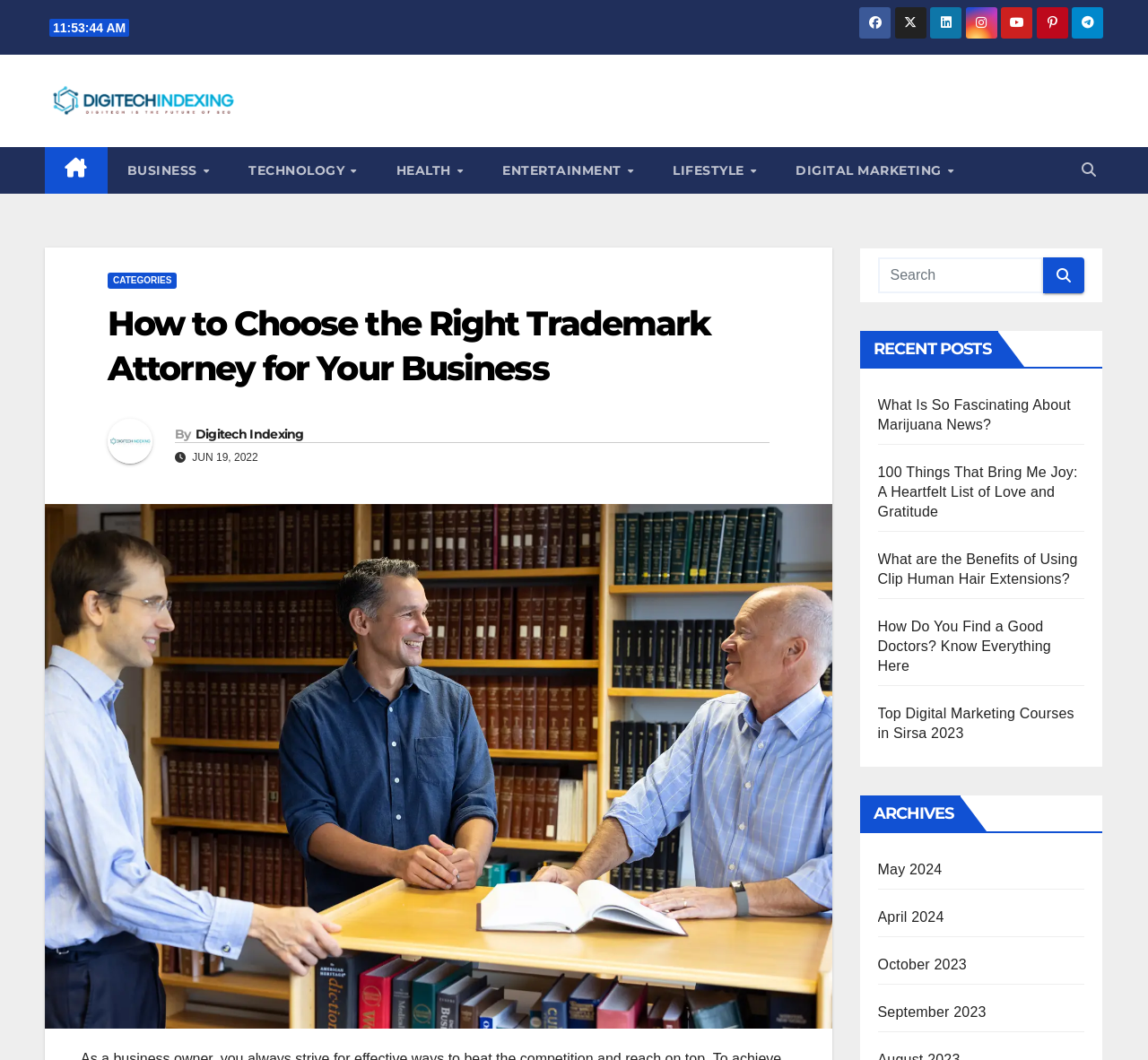Answer the question below with a single word or a brief phrase: 
What is the topic of the article?

Trademark Attorney